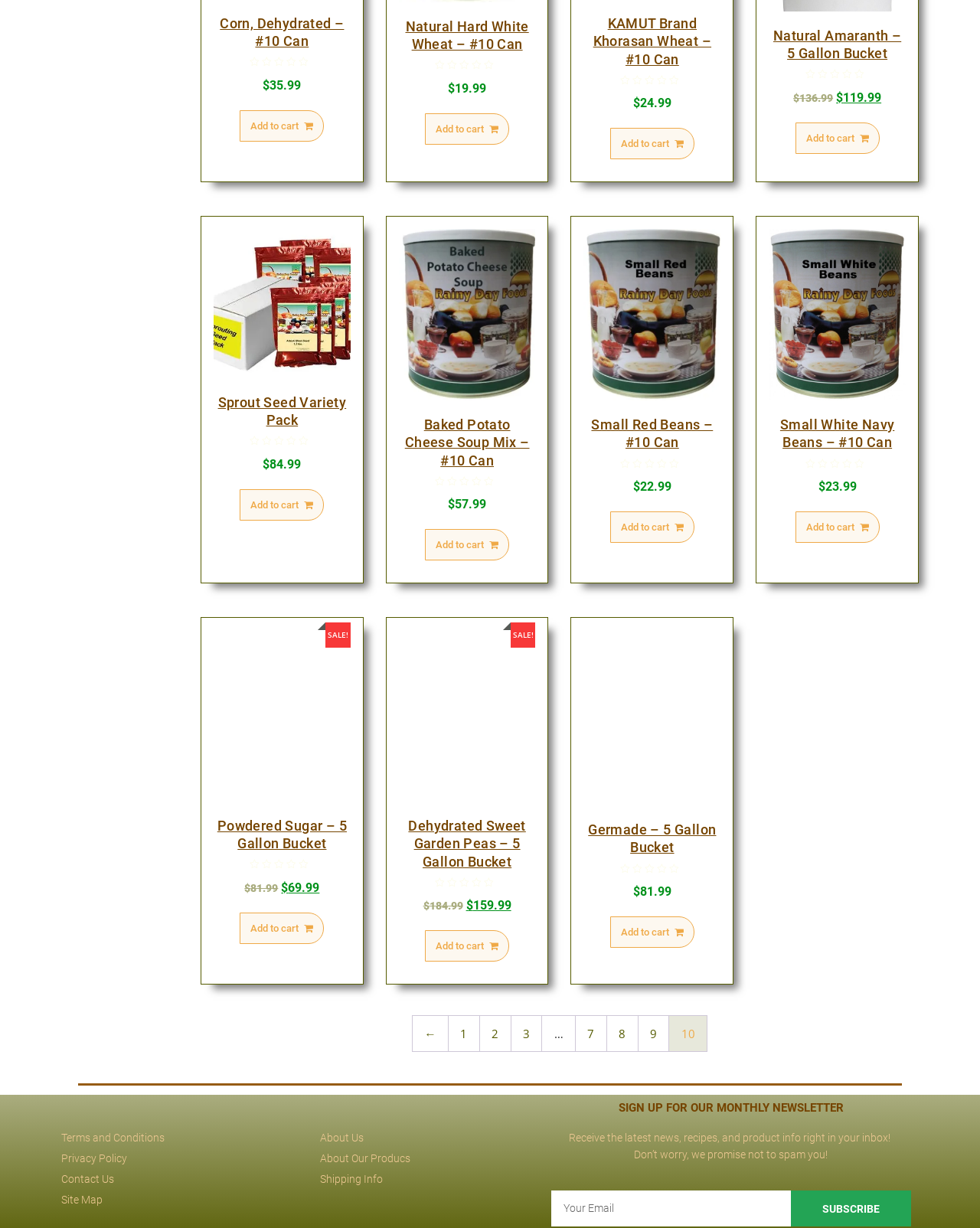How many products are listed on the first page?
Can you provide an in-depth and detailed response to the question?

By examining the webpage, I can see that there are 10 products listed, each with a heading element and an 'Add to cart' link. The pagination links at the bottom of the page also suggest that there are more products on subsequent pages.